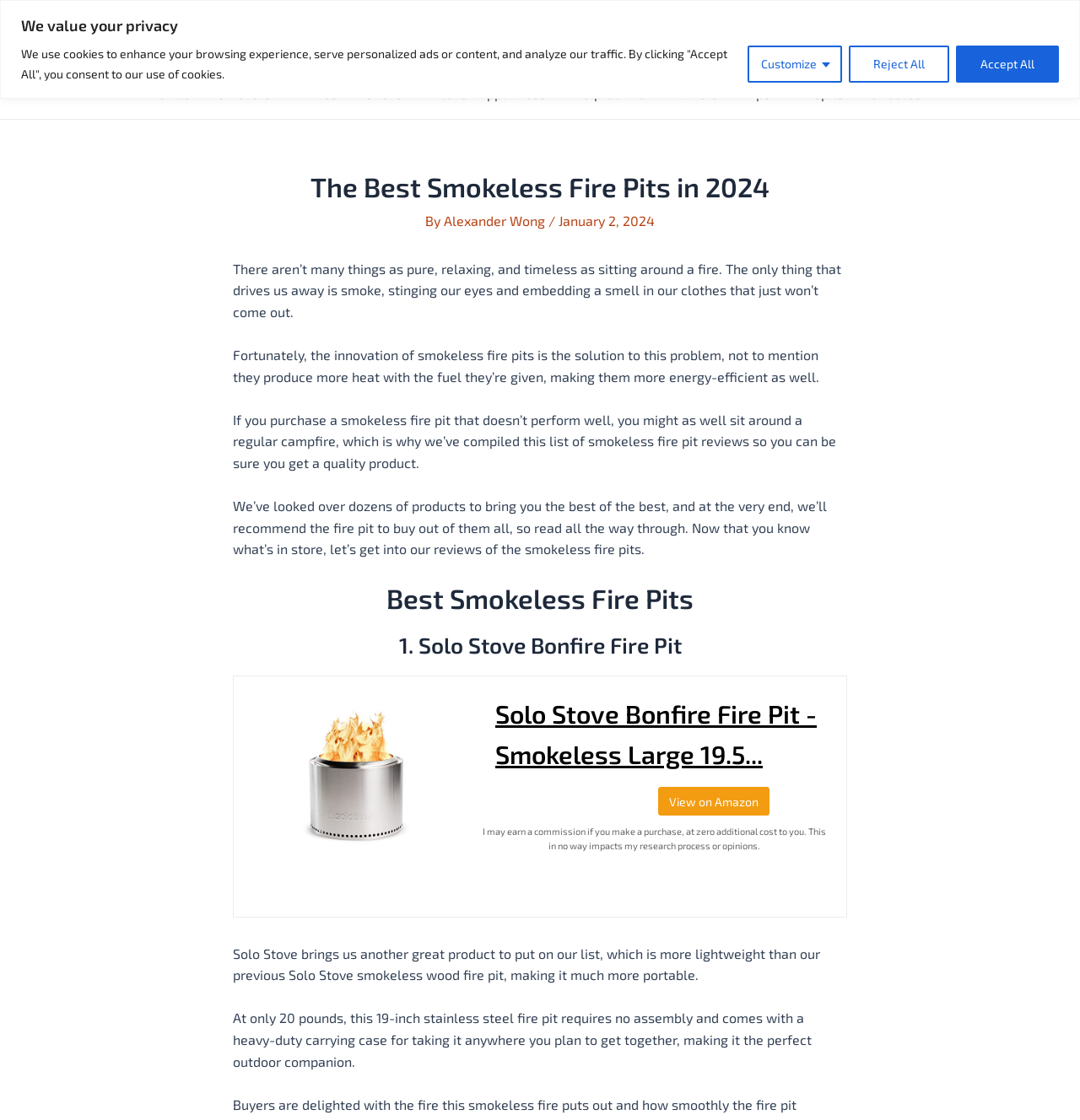Specify the bounding box coordinates of the area to click in order to follow the given instruction: "Read the 'Daddy Cooking Tips' article."

[0.384, 0.021, 0.42, 0.035]